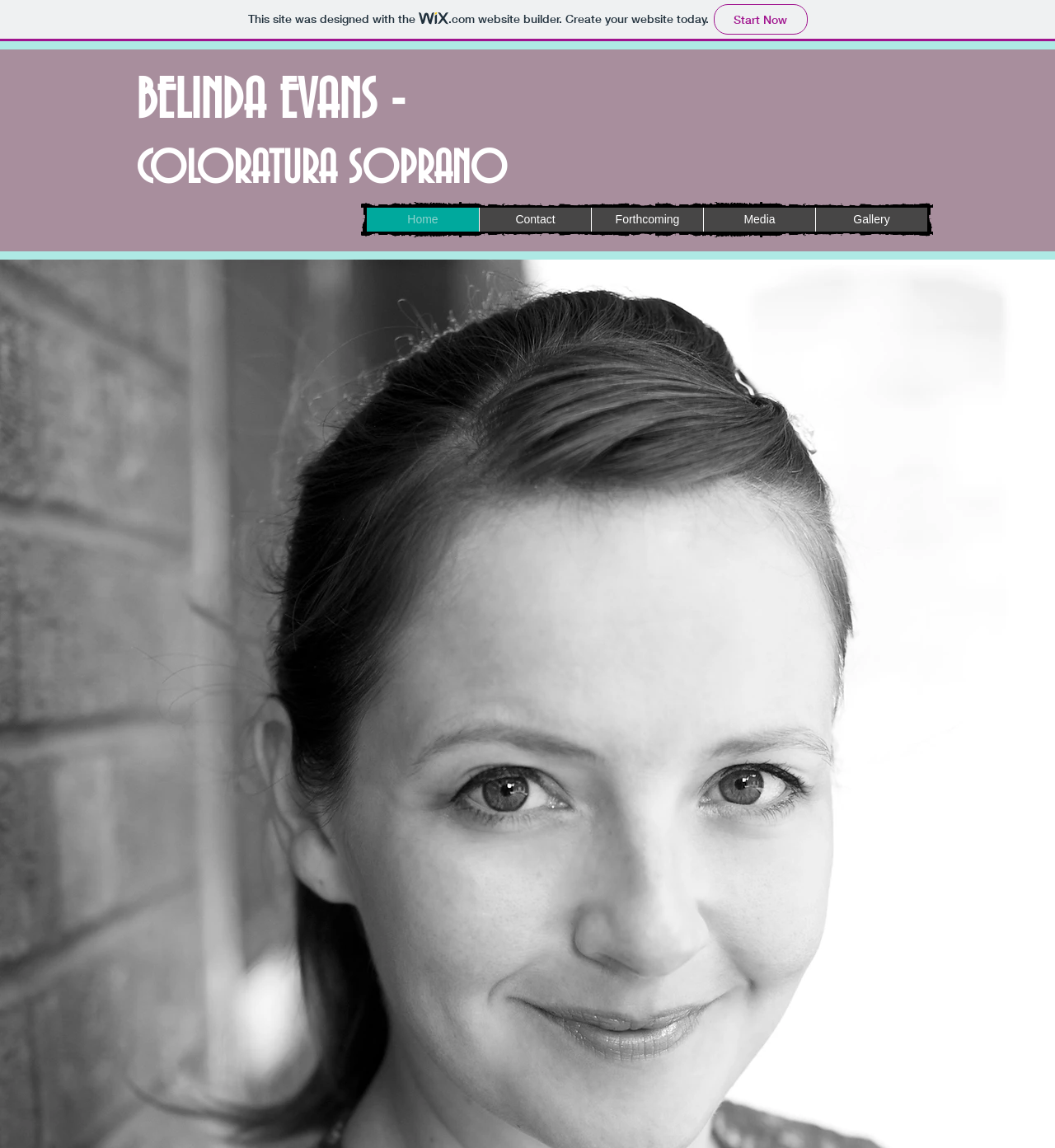Reply to the question with a single word or phrase:
How many sections are available in the navigation menu?

5